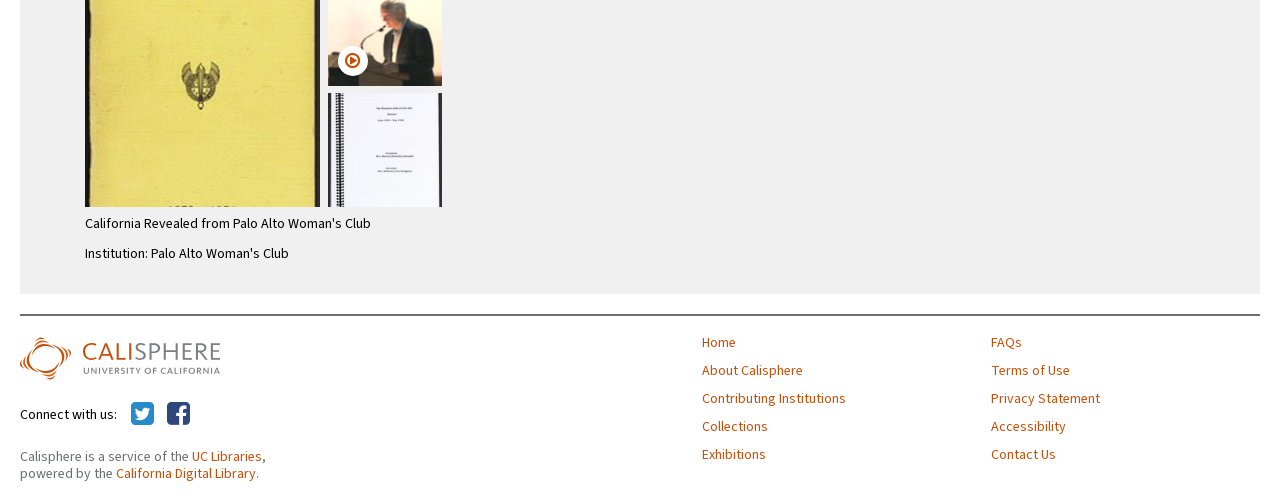Identify the bounding box coordinates of the area that should be clicked in order to complete the given instruction: "contact us". The bounding box coordinates should be four float numbers between 0 and 1, i.e., [left, top, right, bottom].

[0.774, 0.891, 0.984, 0.919]